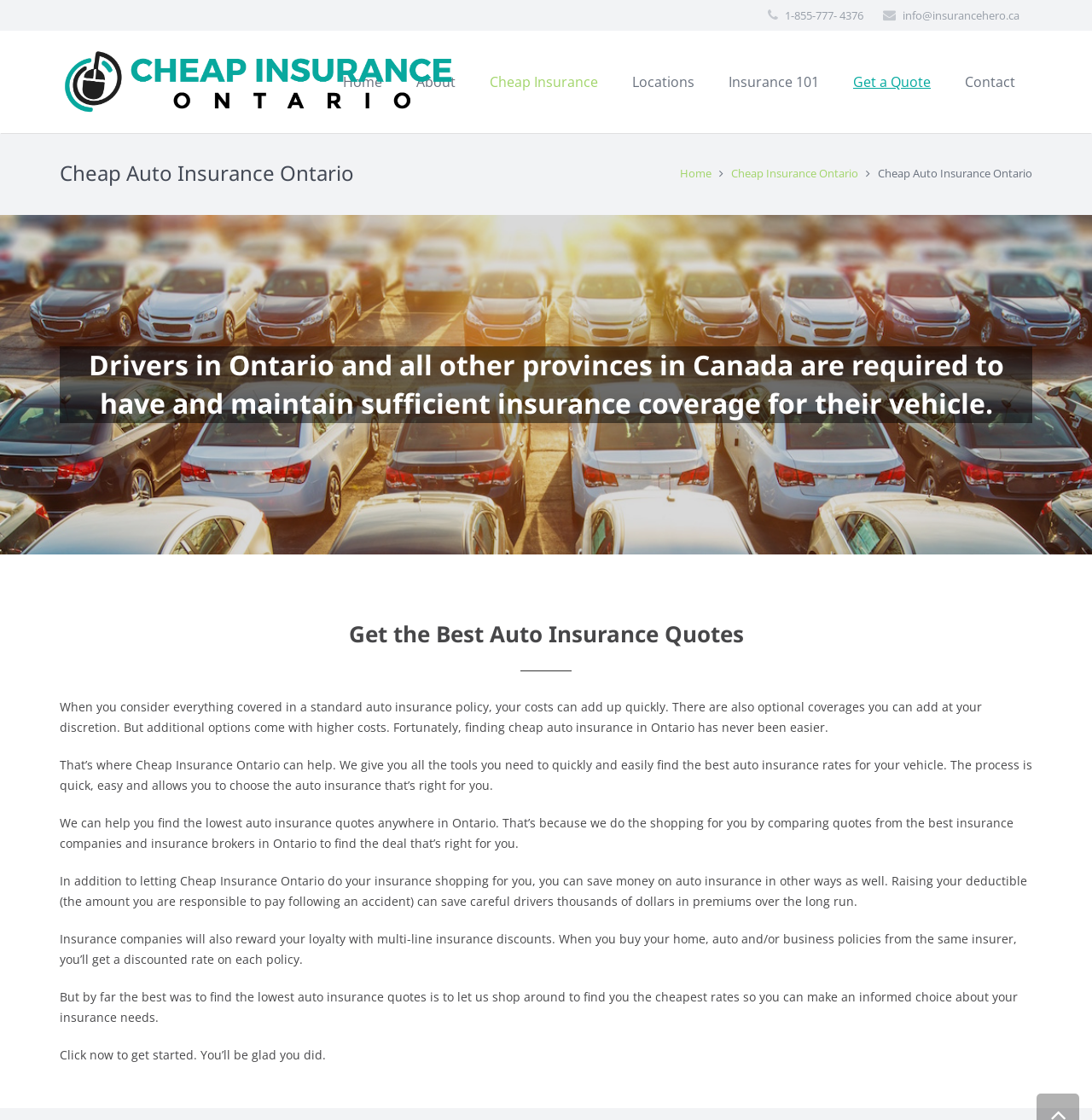Use one word or a short phrase to answer the question provided: 
What is the phone number on the webpage?

1-855-777-4376